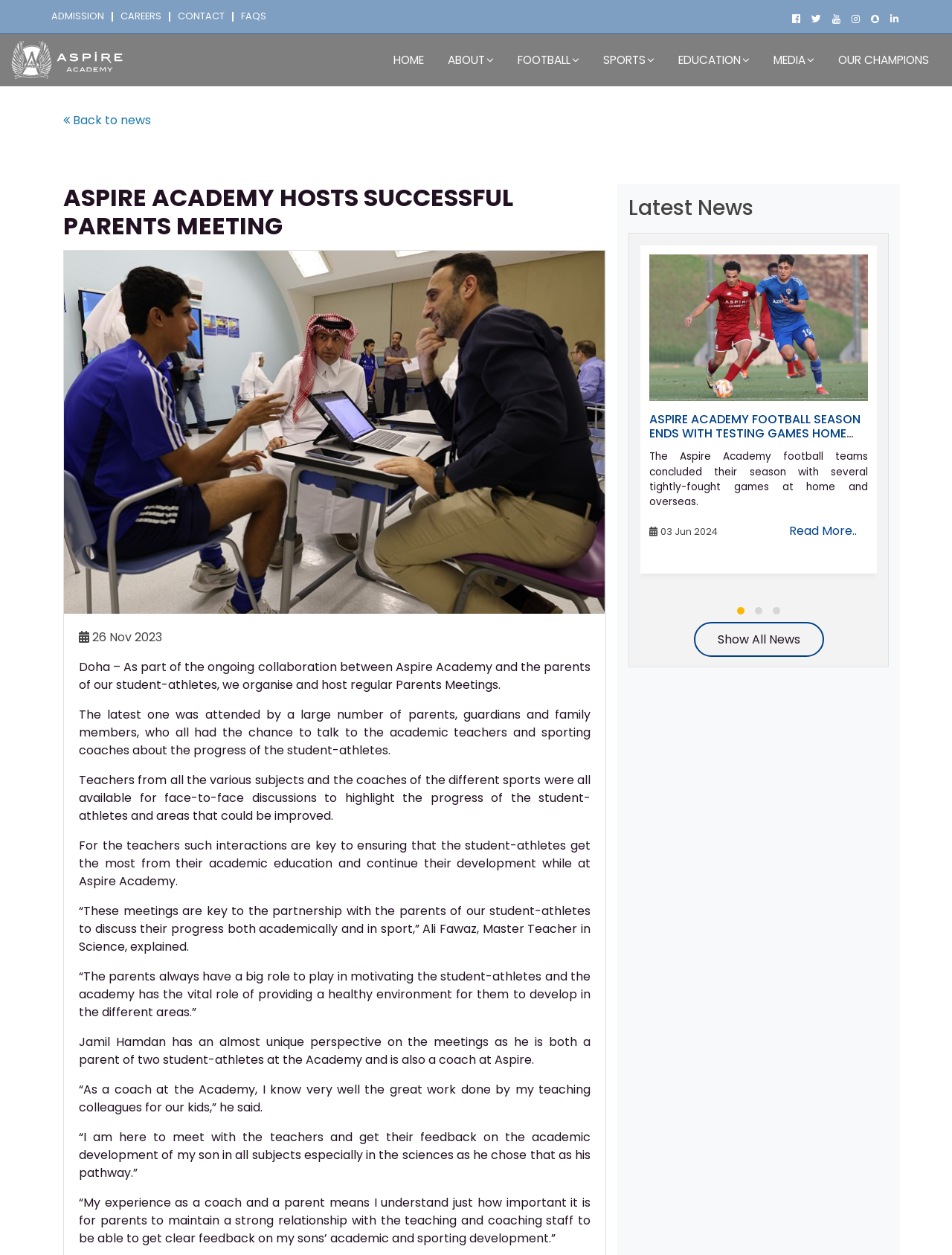Predict the bounding box coordinates for the UI element described as: "Show All News". The coordinates should be four float numbers between 0 and 1, presented as [left, top, right, bottom].

[0.729, 0.496, 0.865, 0.523]